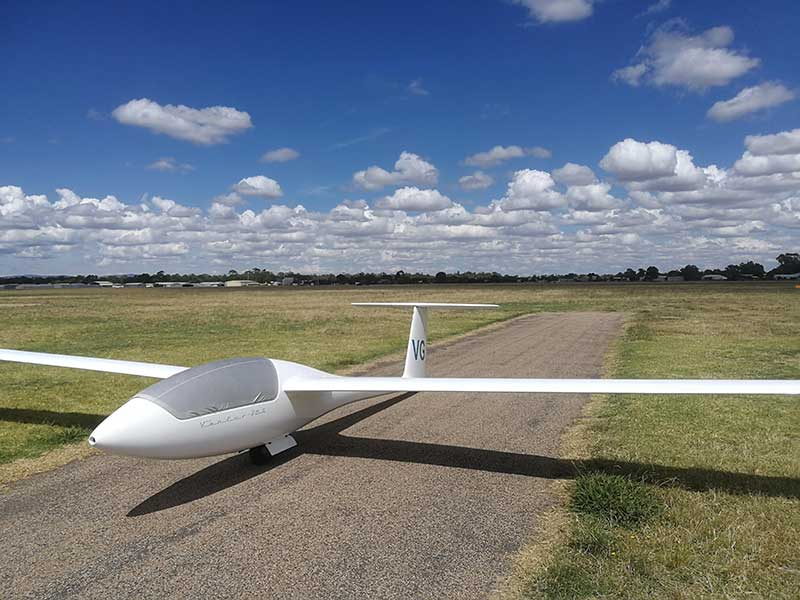Give a detailed account of the visual content in the image.

The image captures a sleek white glider sitting on a well-maintained airstrip under a vibrant blue sky adorned with fluffy white clouds. This glider, adorned with the registration 'VG', highlights the beauty of aviation and the thrill of gliding. The lush green grass surrounding the airstrip adds a touch of tranquility to the scene, while the distant treeline and structures suggest a rural airfield environment. The photograph reflects the passion and dedication involved in gliding, perfectly complementing the story of Tobi Geiger's pursuit of a 1,000km flight, as discussed in the accompanying article.